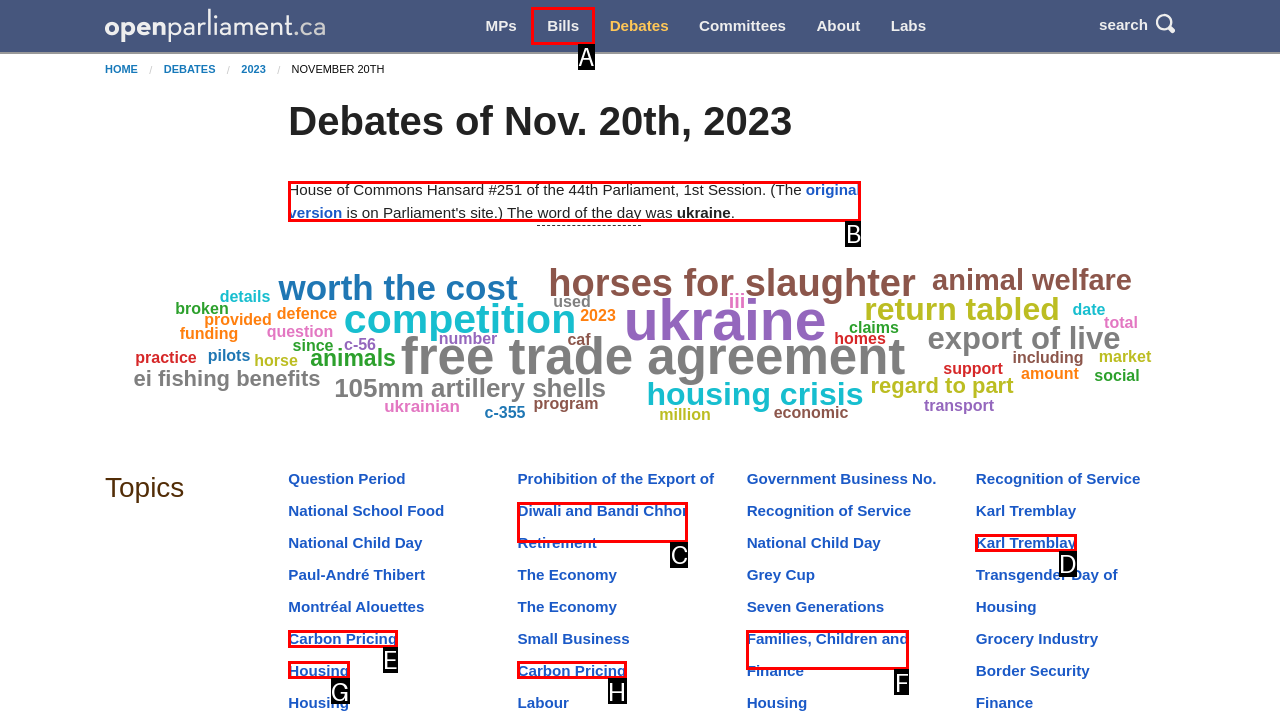Determine the HTML element that best aligns with the description: Families, Children and Social Development
Answer with the appropriate letter from the listed options.

F